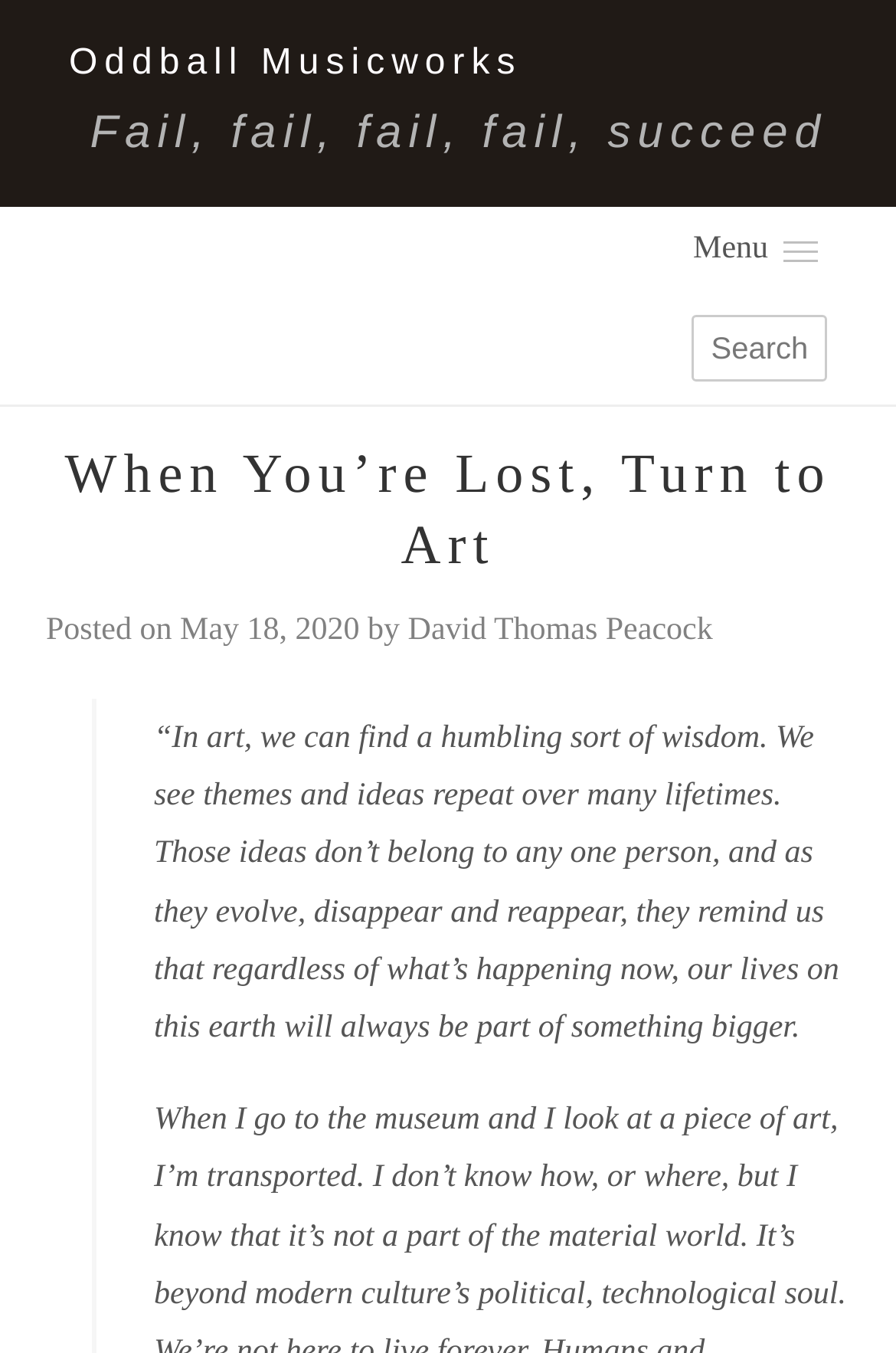What is the name of the website?
Using the information presented in the image, please offer a detailed response to the question.

The name of the website can be found in the top-left corner of the webpage, where it says 'Oddball Musicworks' in a link format.